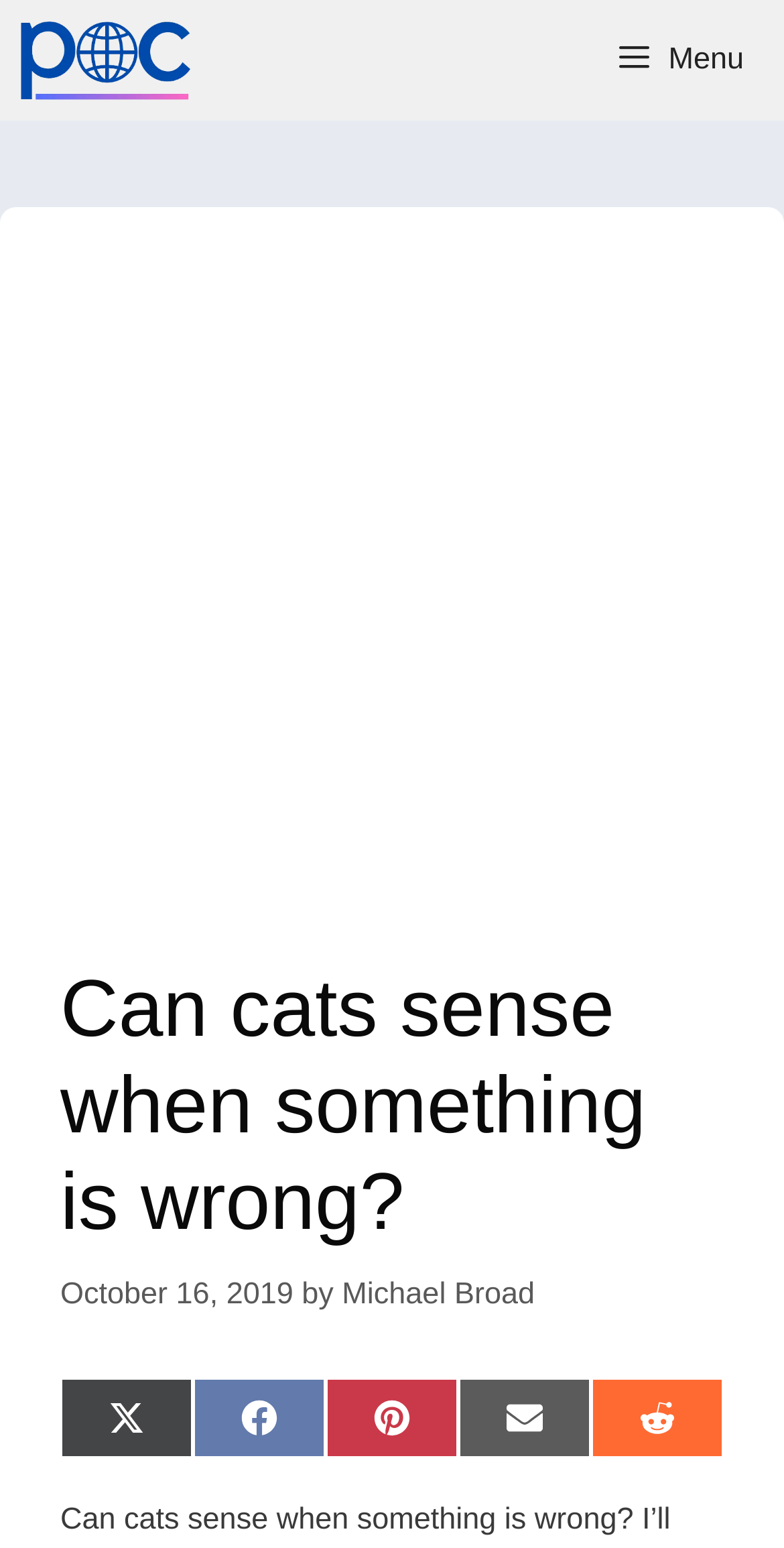When was this article published?
Using the image, elaborate on the answer with as much detail as possible.

The publication date of this article is October 16, 2019, which can be found in the time element below the heading 'Can cats sense when something is wrong?'.